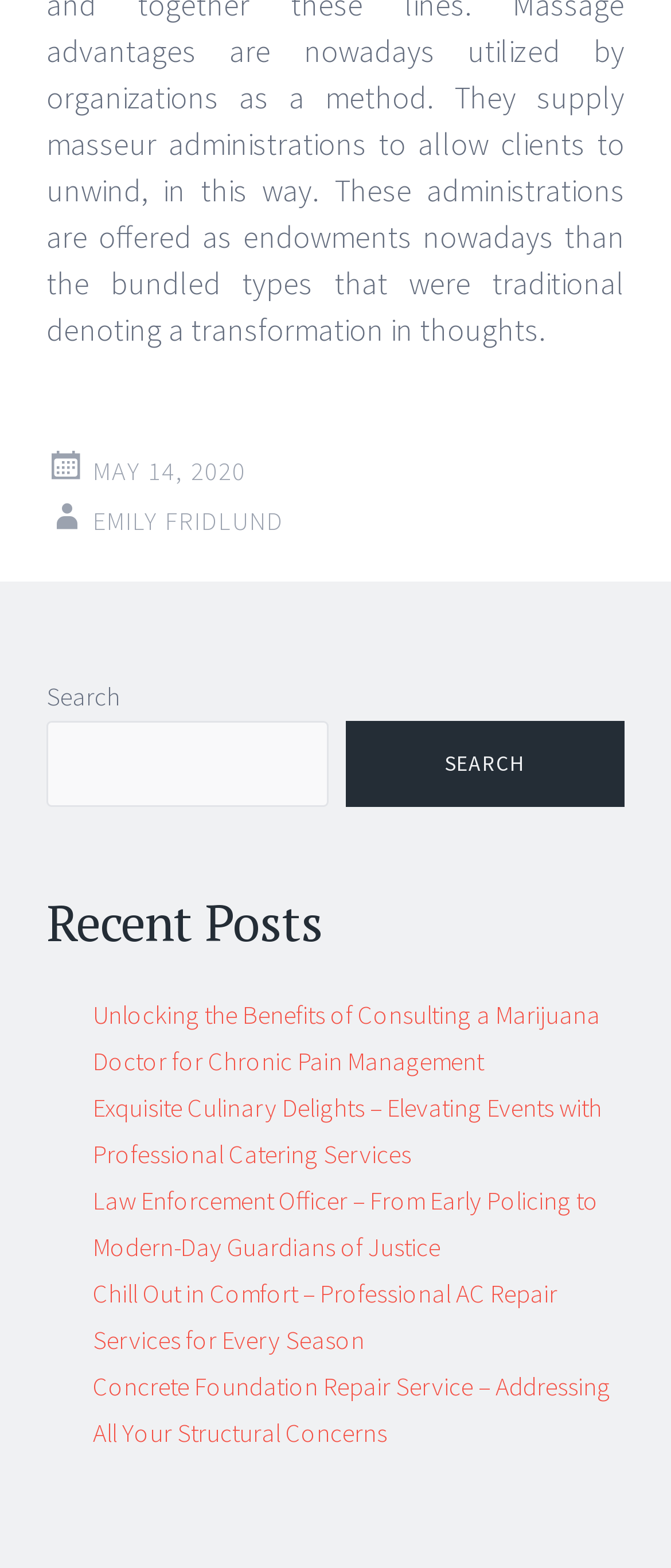Pinpoint the bounding box coordinates of the area that should be clicked to complete the following instruction: "read recent post about marijuana doctor". The coordinates must be given as four float numbers between 0 and 1, i.e., [left, top, right, bottom].

[0.138, 0.636, 0.895, 0.687]